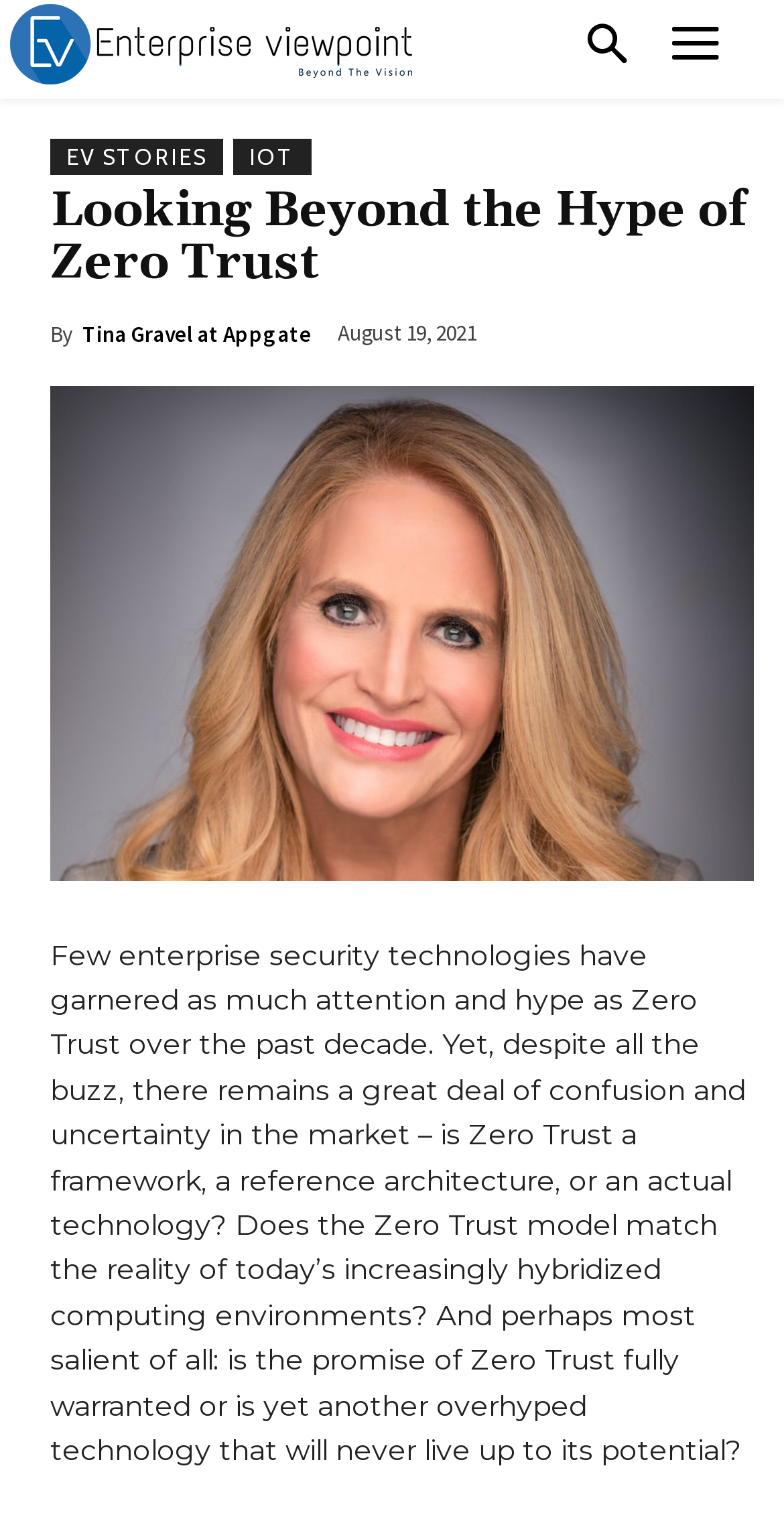What is the topic of the article?
Please analyze the image and answer the question with as much detail as possible.

The topic of the article can be inferred by looking at the text. The heading says 'Looking Beyond the Hype of Zero Trust' and the text talks about Zero Trust, so the topic is Zero Trust.